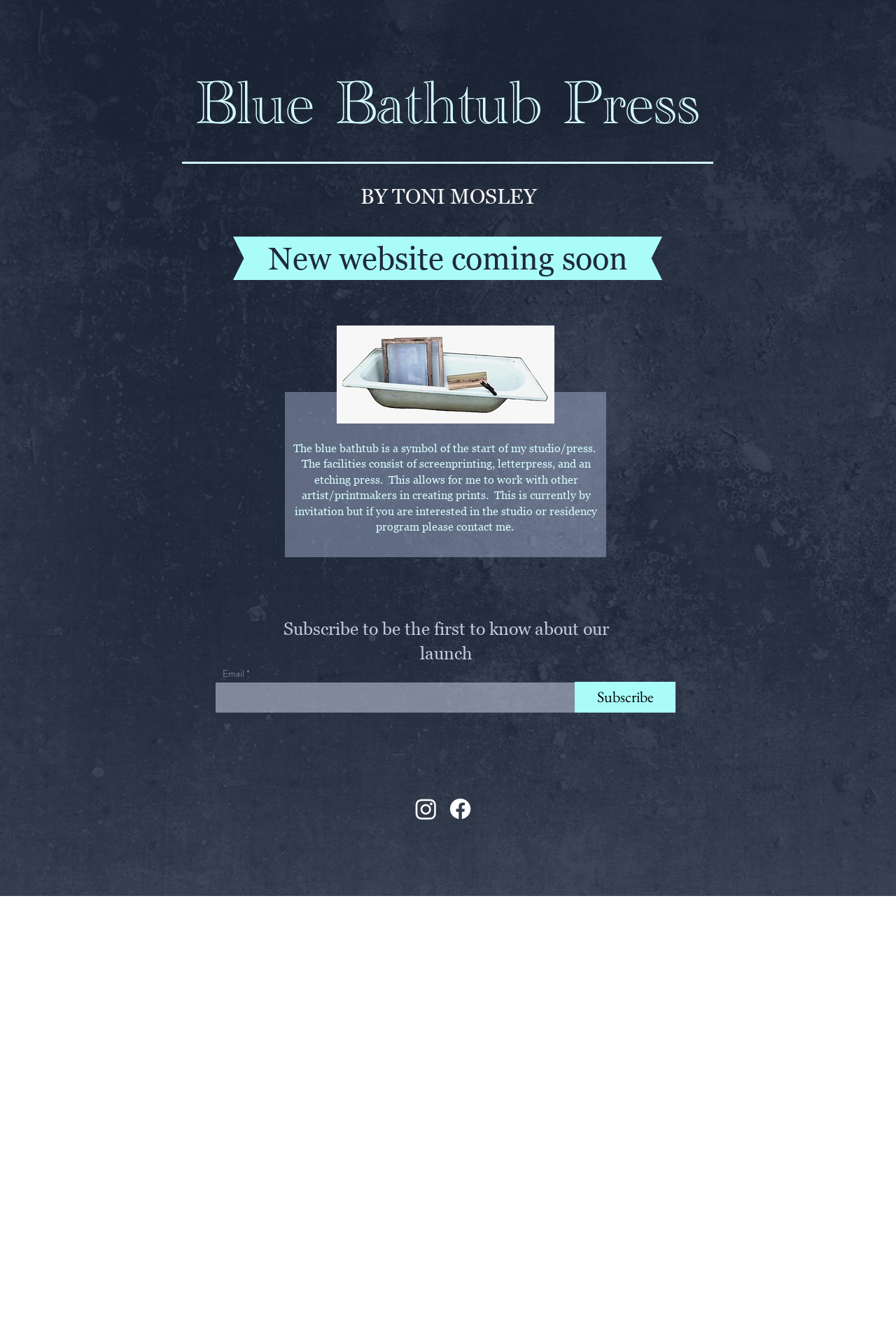Can you find and generate the webpage's heading?

Blue Bathtub Press